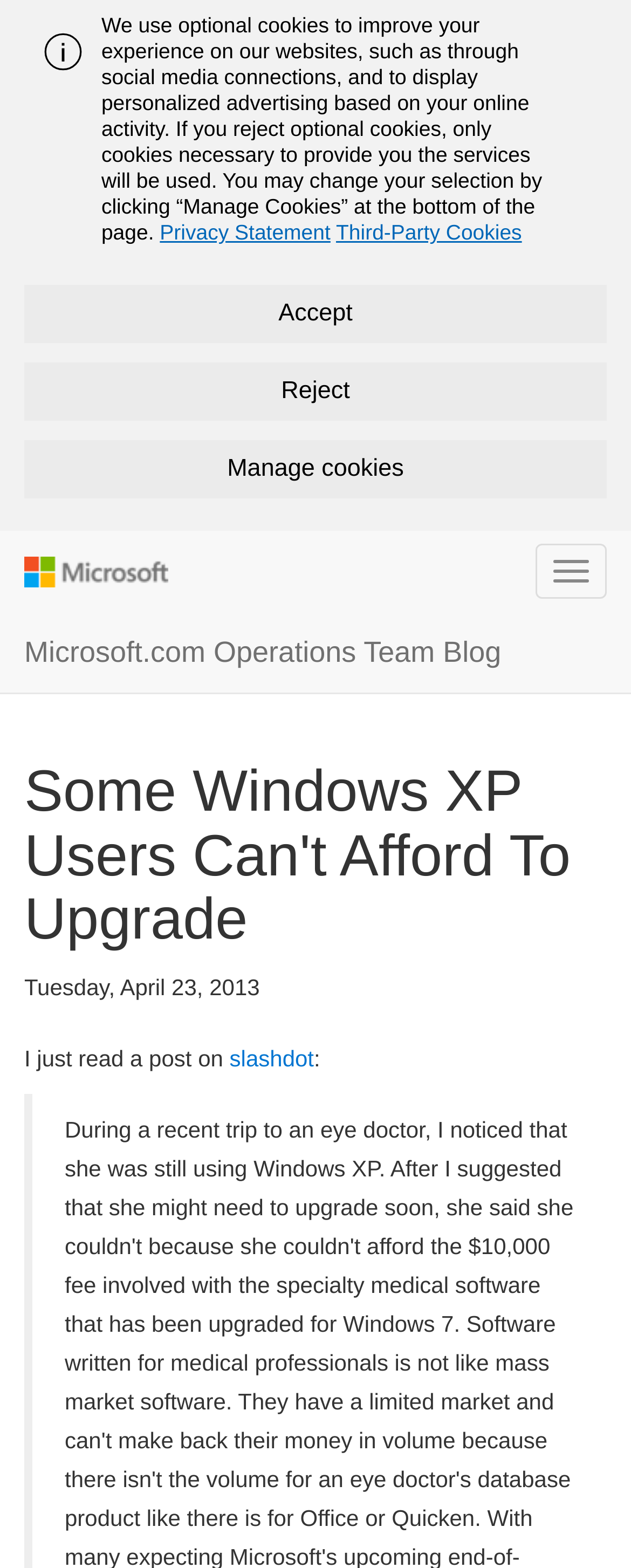Provide the bounding box coordinates in the format (top-left x, top-left y, bottom-right x, bottom-right y). All values are floating point numbers between 0 and 1. Determine the bounding box coordinate of the UI element described as: Terms Of Service

None